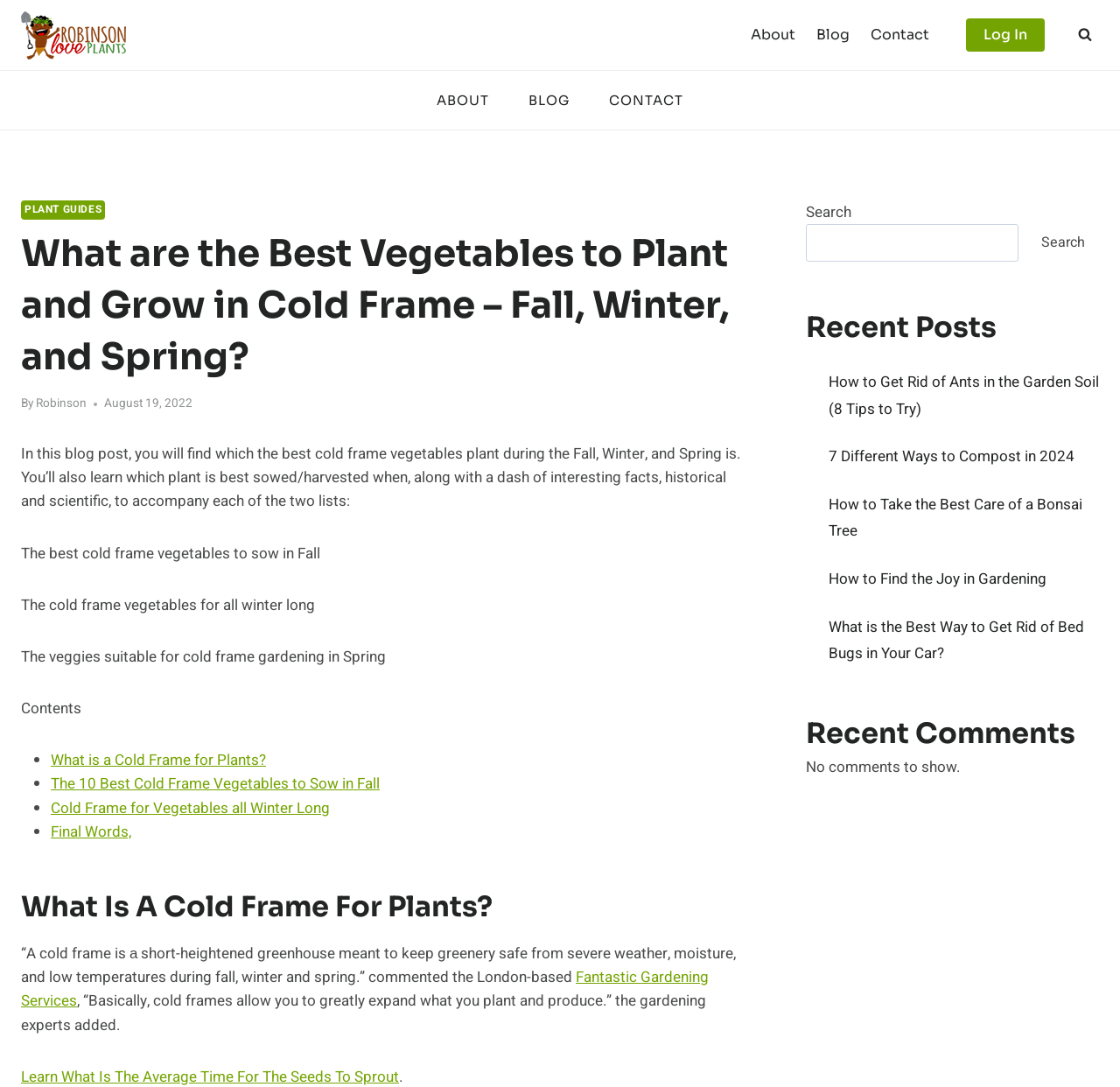Locate the bounding box coordinates of the element's region that should be clicked to carry out the following instruction: "Click on the 'Log In' link". The coordinates need to be four float numbers between 0 and 1, i.e., [left, top, right, bottom].

[0.862, 0.017, 0.933, 0.048]